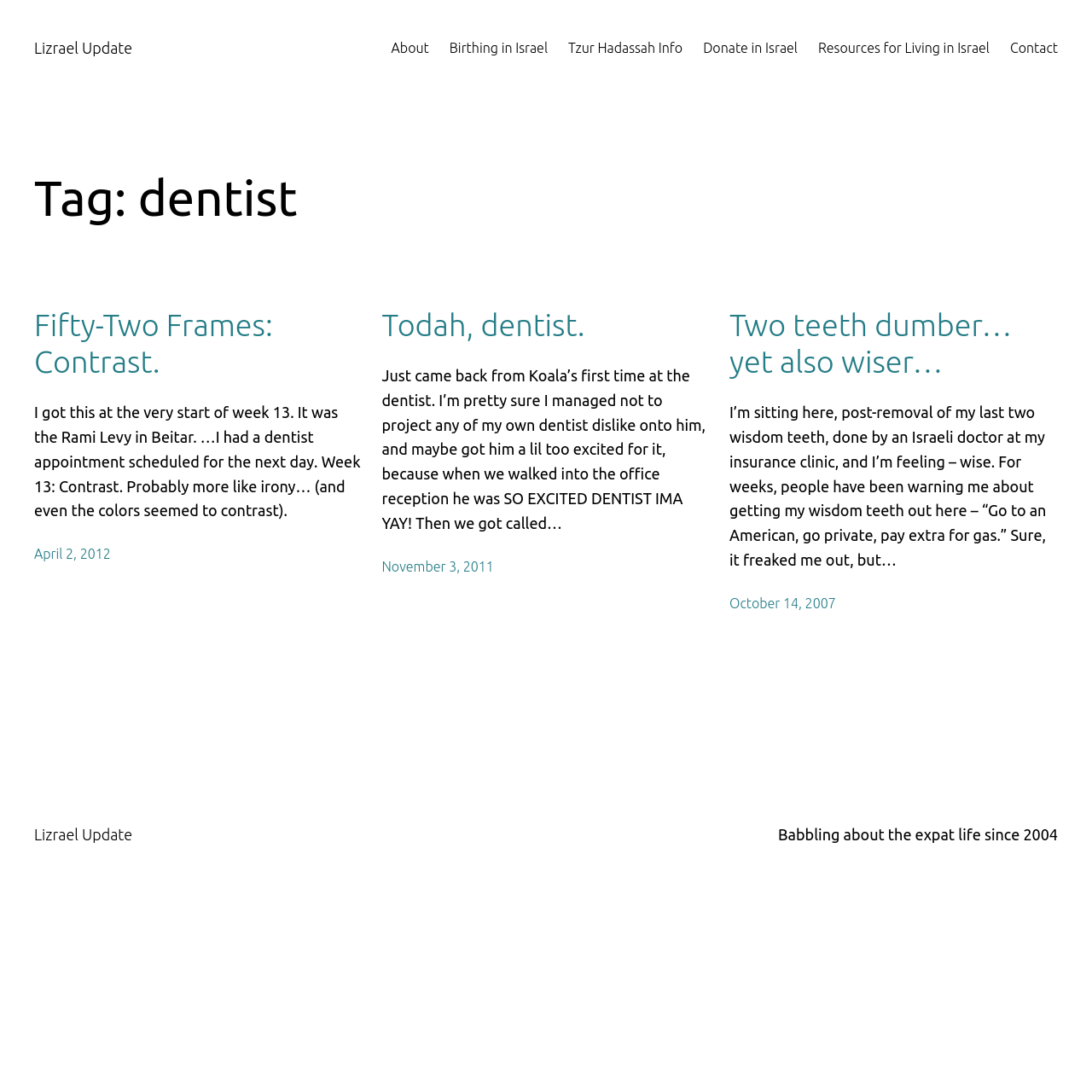What is the tag associated with the blog post 'Fifty-Two Frames: Contrast.'?
Utilize the image to construct a detailed and well-explained answer.

I found the tag associated with the blog post 'Fifty-Two Frames: Contrast.' by looking at the heading element with the text 'Tag: dentist'. This element is a child of the 'main' element and indicates that the blog post is tagged with the keyword 'dentist'.